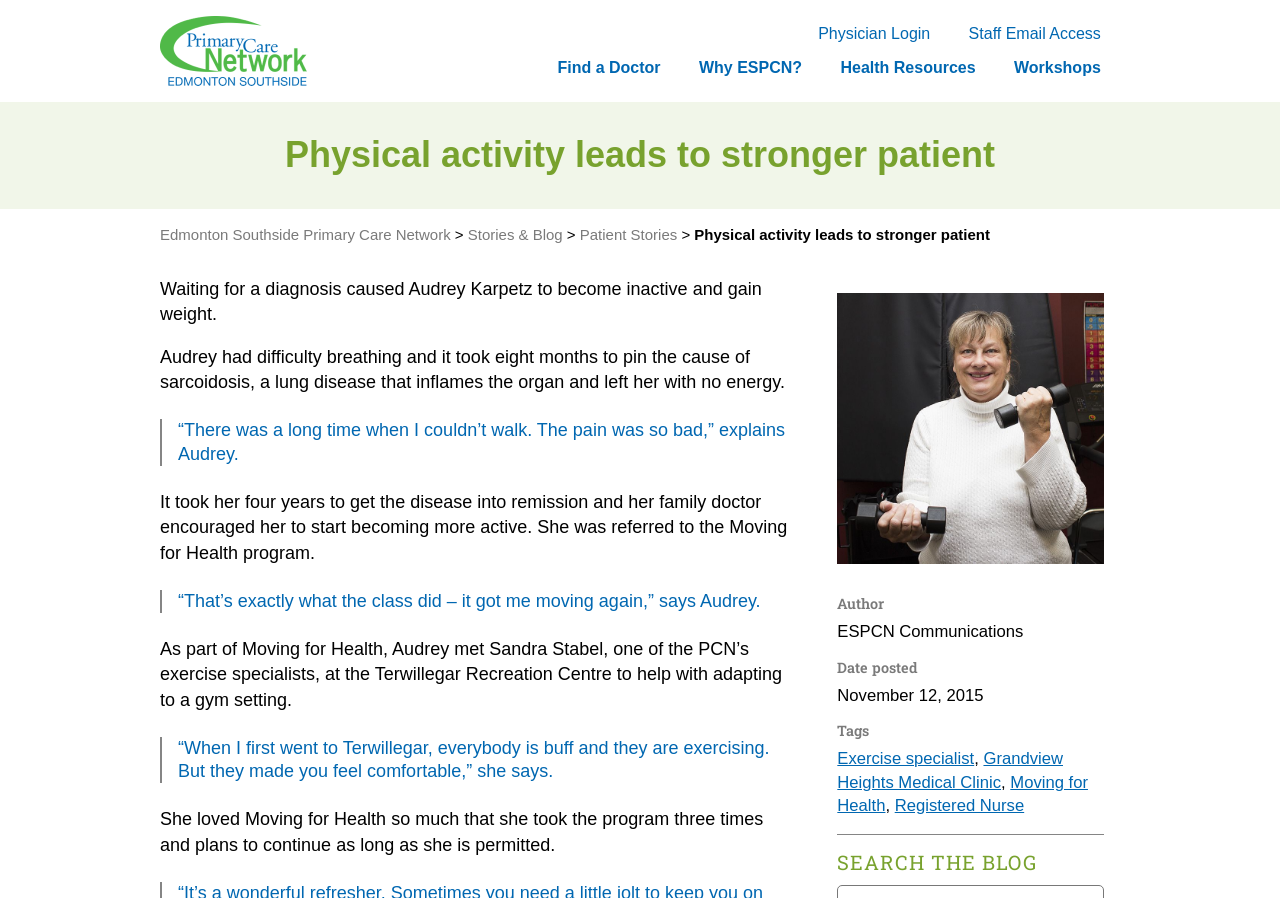Find the bounding box coordinates for the UI element whose description is: "Edmonton Southside Primary Care Network". The coordinates should be four float numbers between 0 and 1, in the format [left, top, right, bottom].

[0.125, 0.012, 0.24, 0.101]